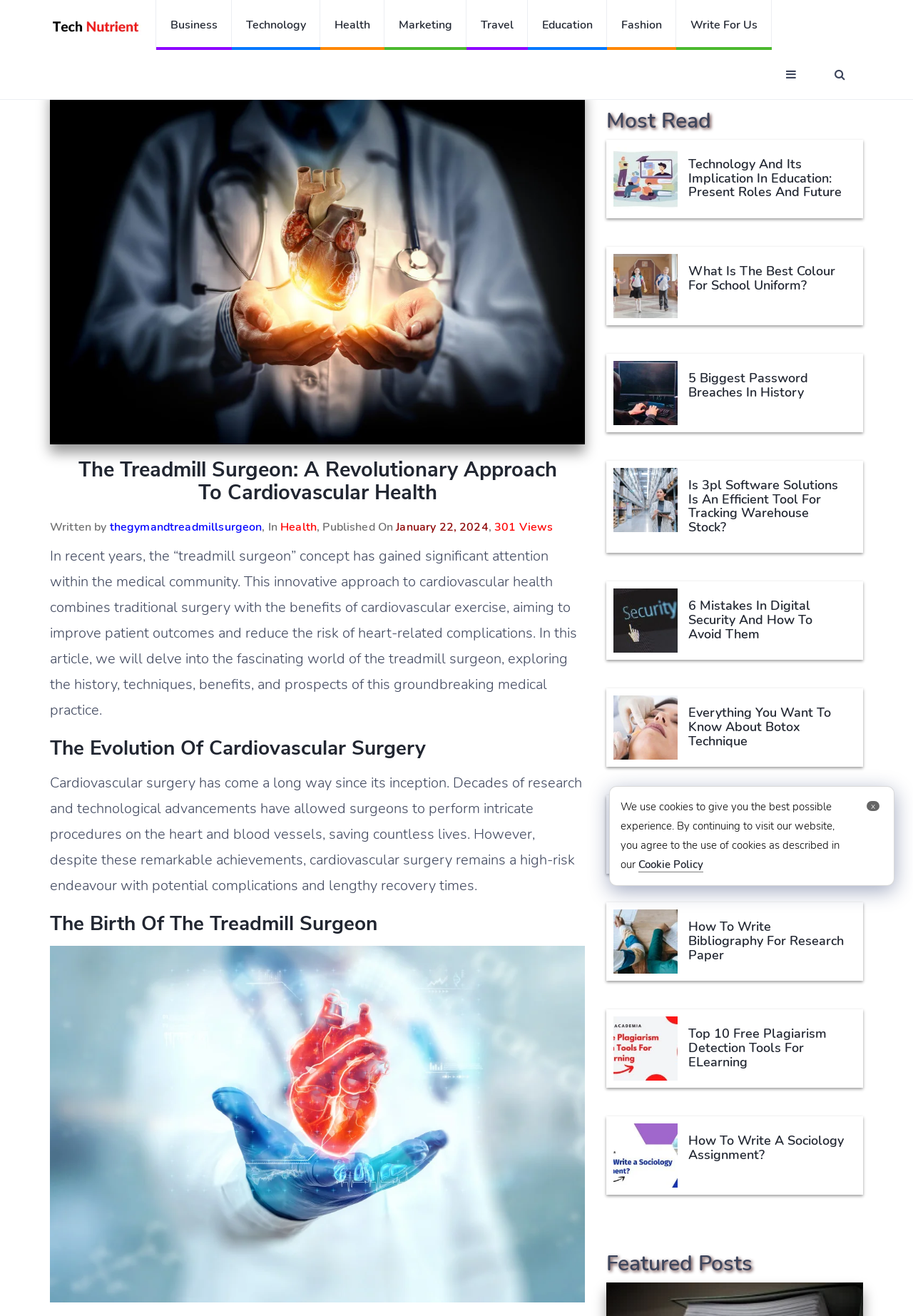Predict the bounding box coordinates of the area that should be clicked to accomplish the following instruction: "View the 'Most Read' section". The bounding box coordinates should consist of four float numbers between 0 and 1, i.e., [left, top, right, bottom].

[0.664, 0.081, 0.779, 0.103]